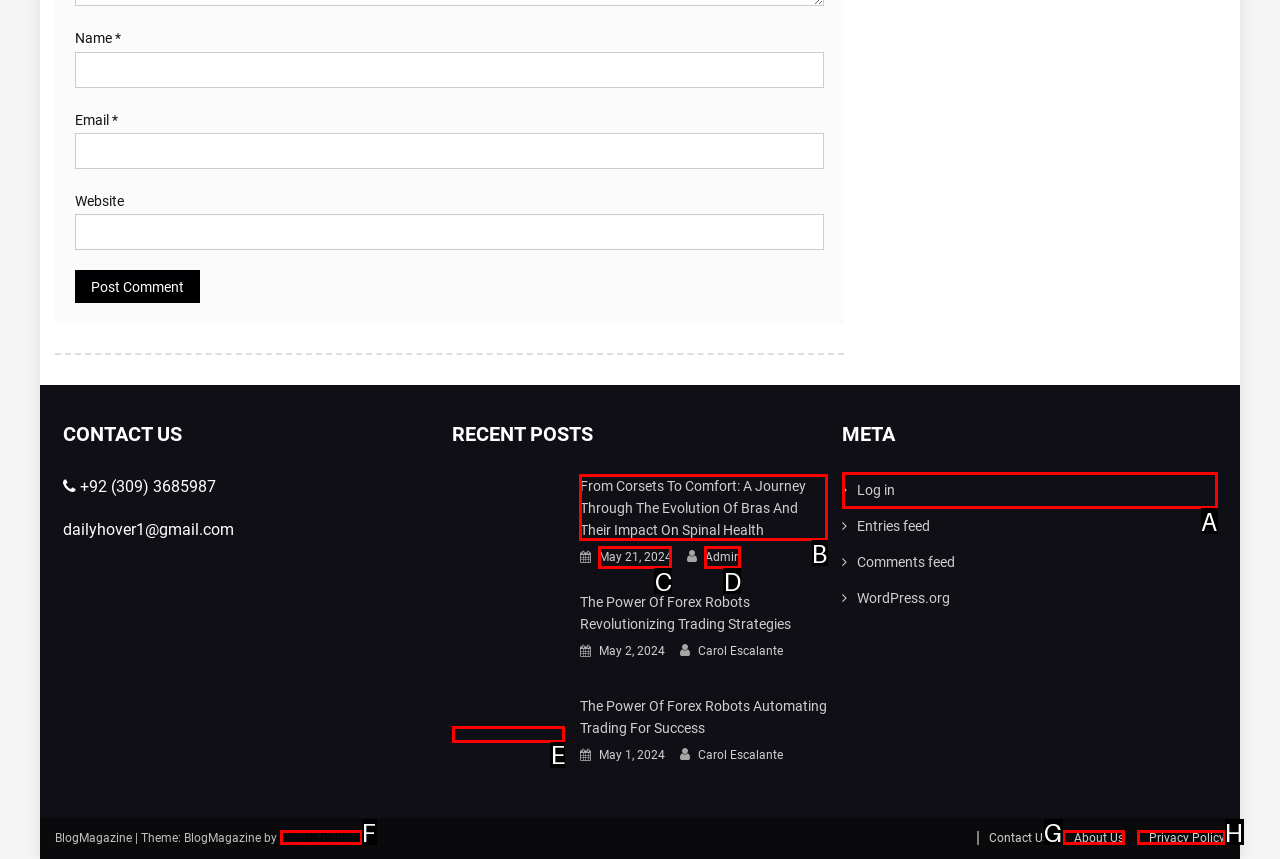Based on the given description: Log in, identify the correct option and provide the corresponding letter from the given choices directly.

A